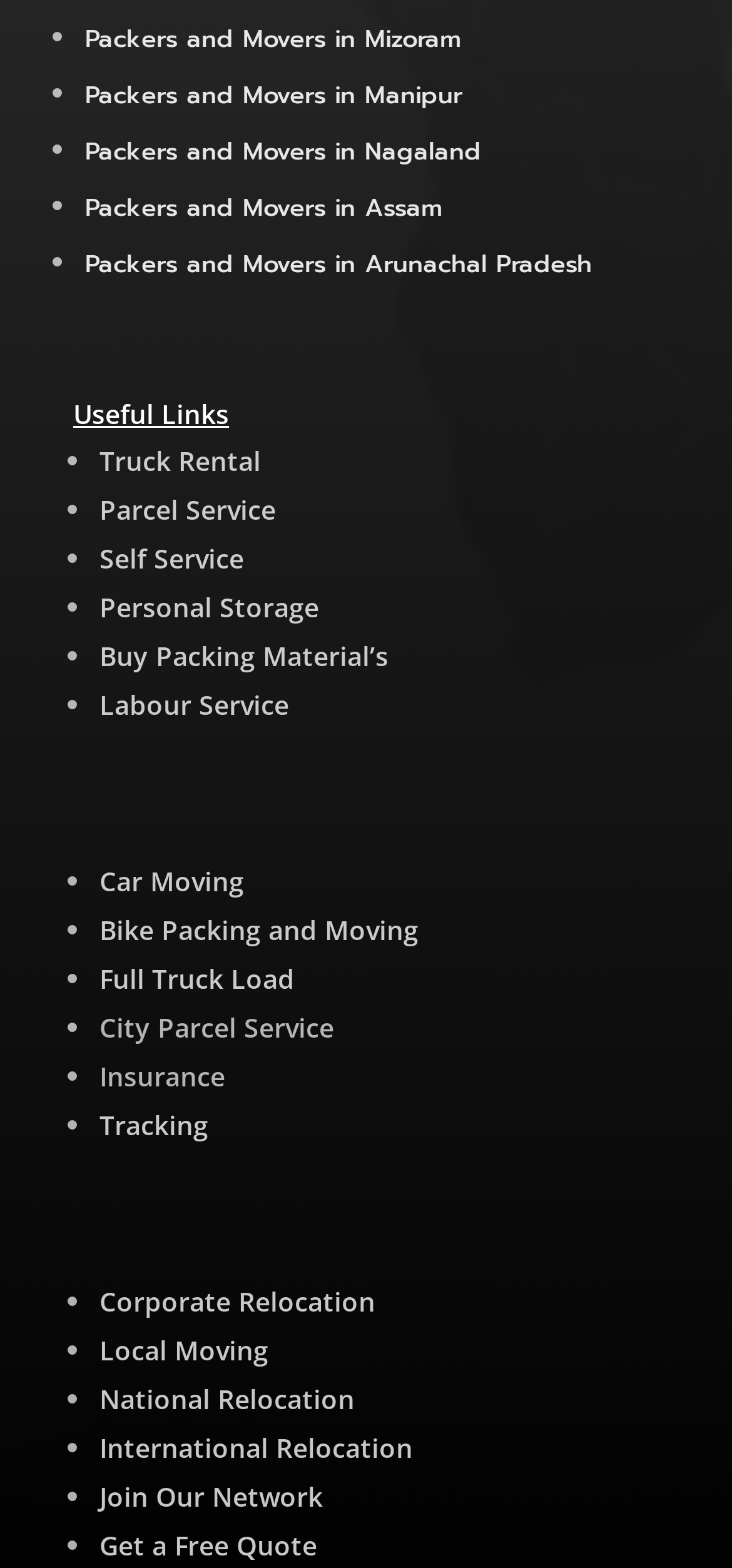Specify the bounding box coordinates of the region I need to click to perform the following instruction: "Click Corporate Relocation". The coordinates must be four float numbers in the range of 0 to 1, i.e., [left, top, right, bottom].

[0.136, 0.819, 0.513, 0.841]